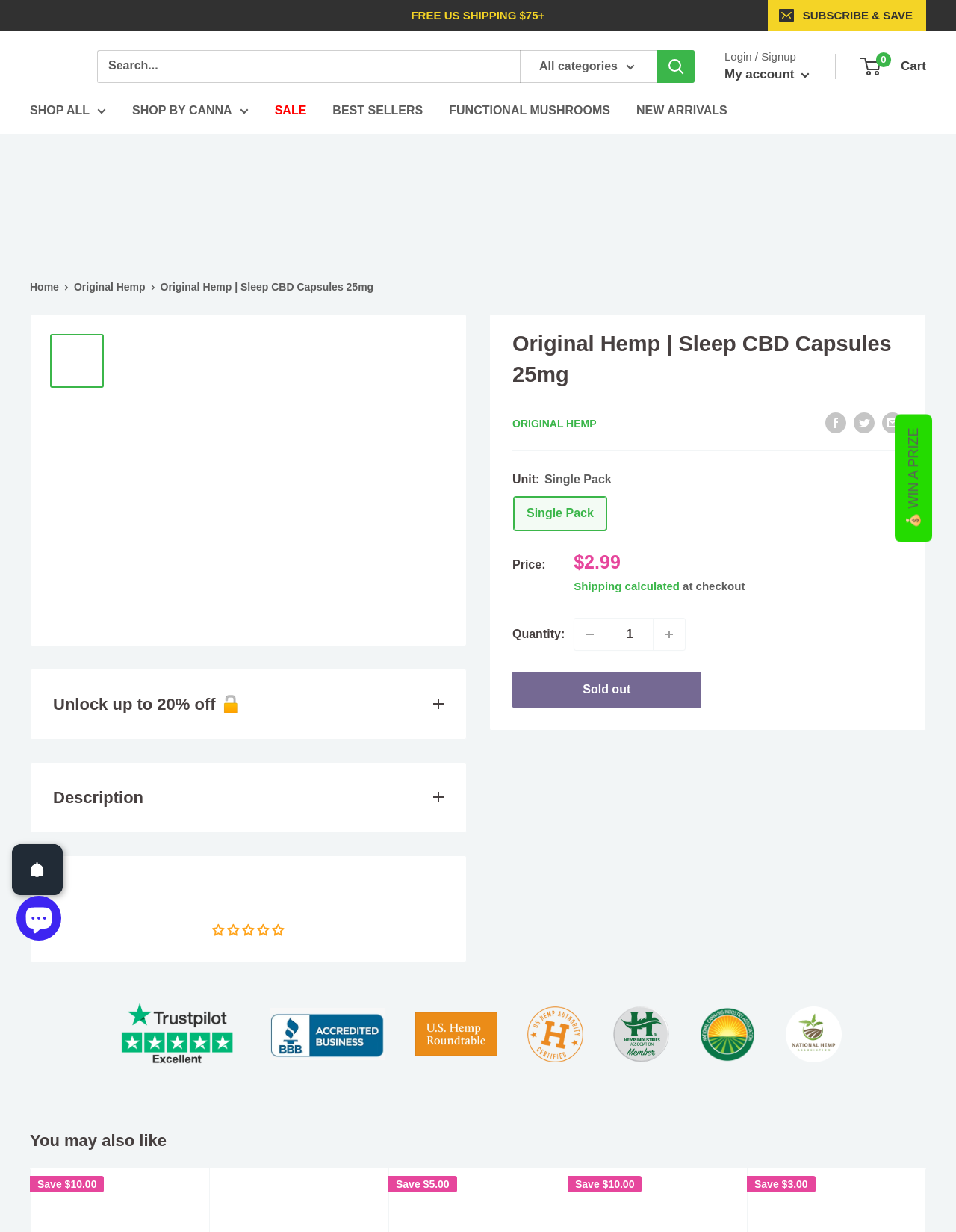Find the bounding box coordinates of the element you need to click on to perform this action: 'Check XXIV Yasin (April) International Academic Conference on Economic and Social Development'. The coordinates should be represented by four float values between 0 and 1, in the format [left, top, right, bottom].

None